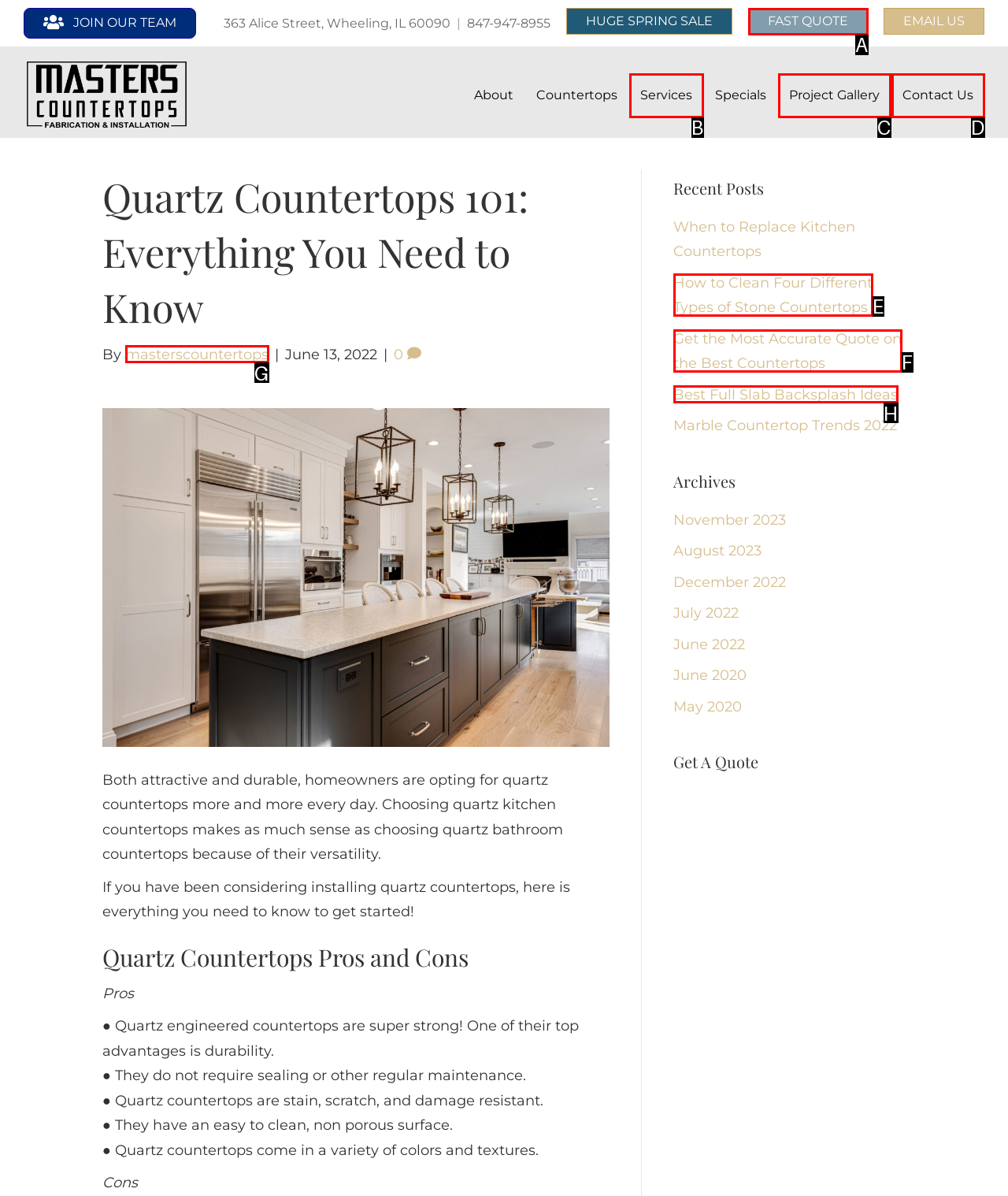Select the letter that corresponds to the UI element described as: Contact Us
Answer by providing the letter from the given choices.

D